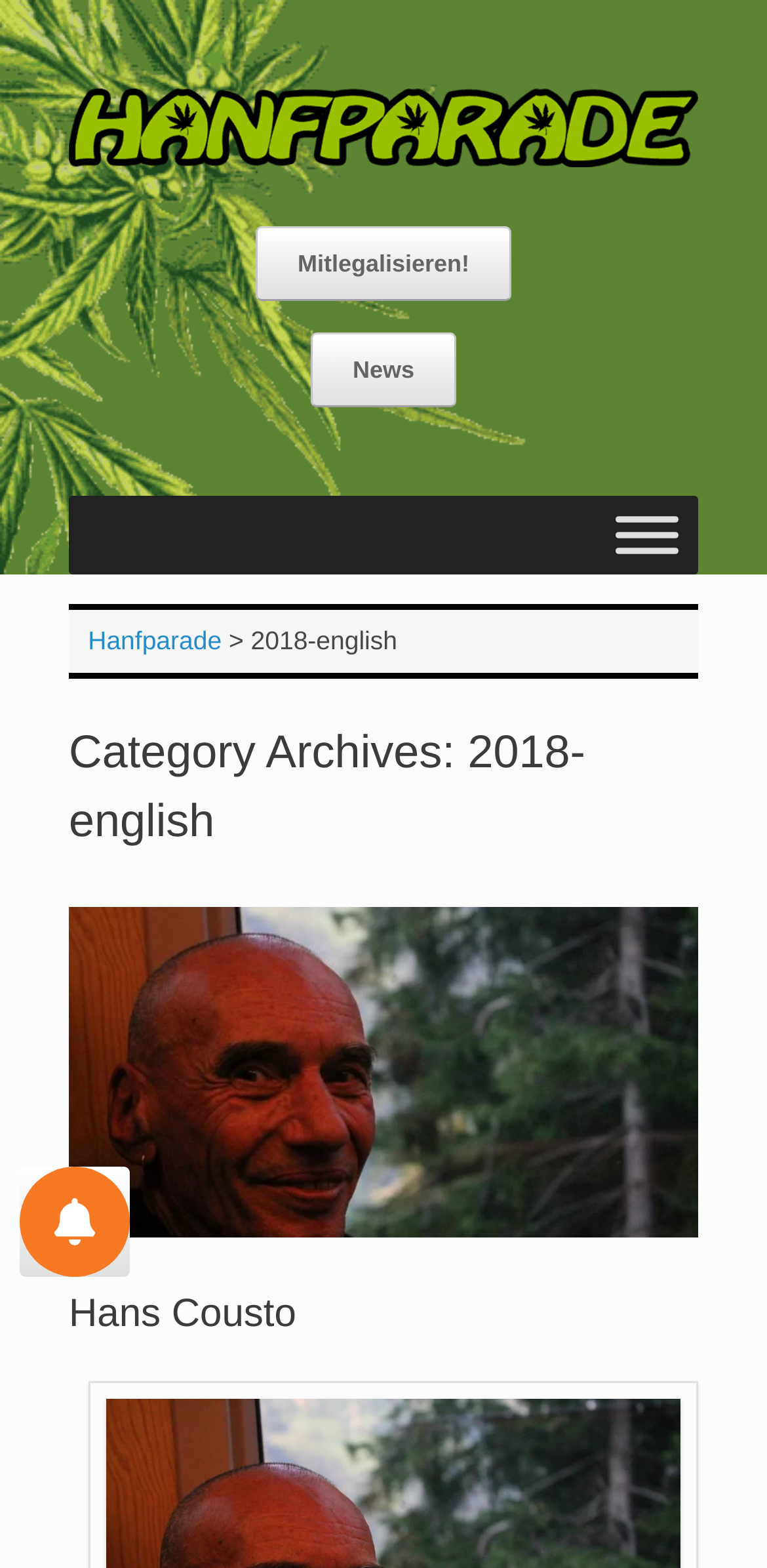What is the first menu item?
Please give a well-detailed answer to the question.

The first menu item is located below the logo, and it is a button with the text 'Mitlegalisieren!'.